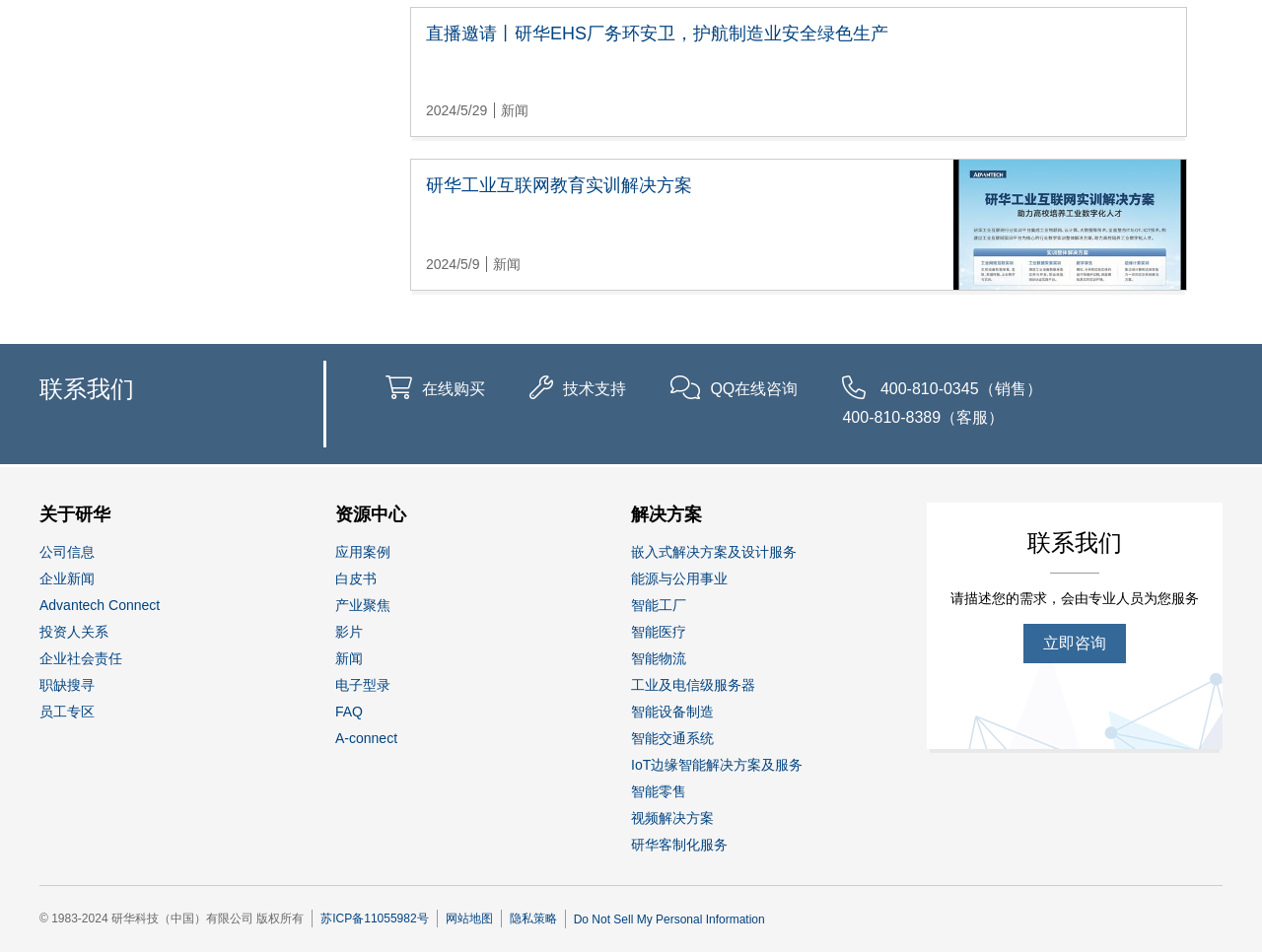What is the company name?
Using the image, answer in one word or phrase.

研华